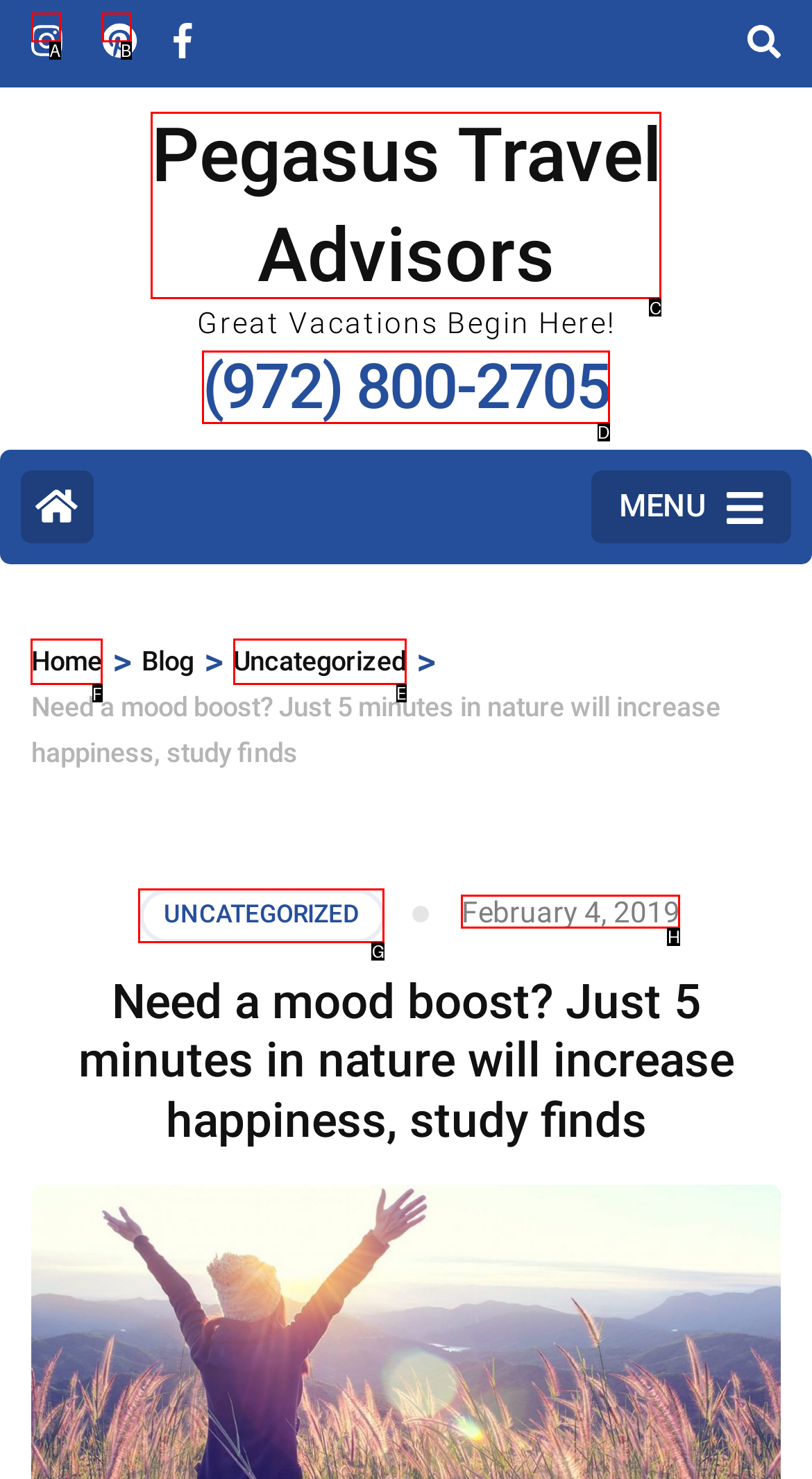Determine which UI element you should click to perform the task: download a file
Provide the letter of the correct option from the given choices directly.

None